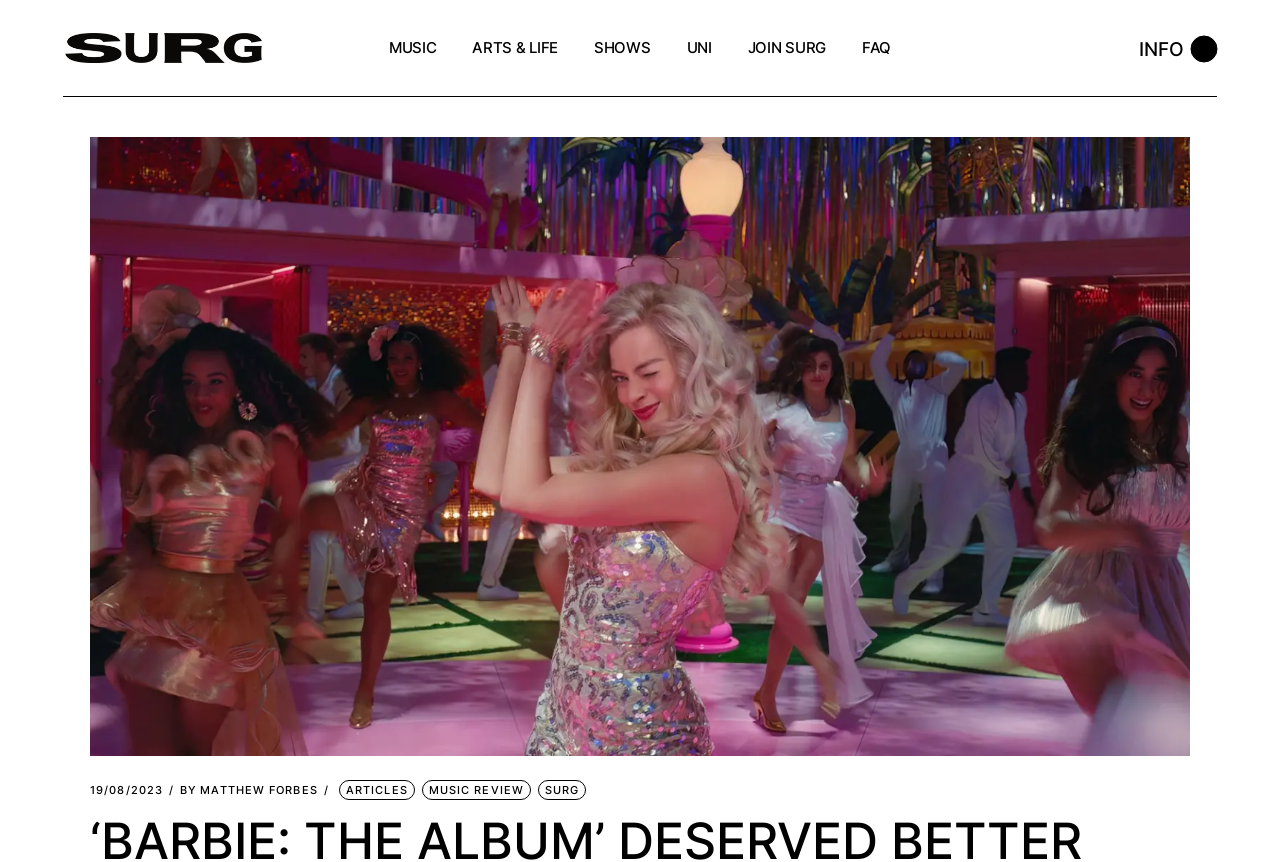Generate a thorough caption that explains the contents of the webpage.

The webpage is about Matthew Forbes, a contributor to SURG FM, a university radio station. At the top left corner, there is a SURG FM logo, which is a combination of three images: a dark logo, a light logo, and the text "SURG FM". 

Below the logo, there is a top navigation menu with several links, including "MUSIC", "ARTS & LIFE", "SHOWS", "UNI", "JOIN SURG", and "FAQ". The "ARTS & LIFE" link has several sub-links, including "Films", "Books", "Performing Arts", "Comedy", and "Pop Culture". Similarly, the "UNI" link has sub-links like "Politics" and "Food". 

On the right side of the page, there is a link to "INFO" with an image beside it. Below this link, there is a large section with several links, including a date "19/08/2023", the author's name "BY MATTHEW FORBES", and several article categories like "ARTICLES", "MUSIC REVIEW", and "SURG".